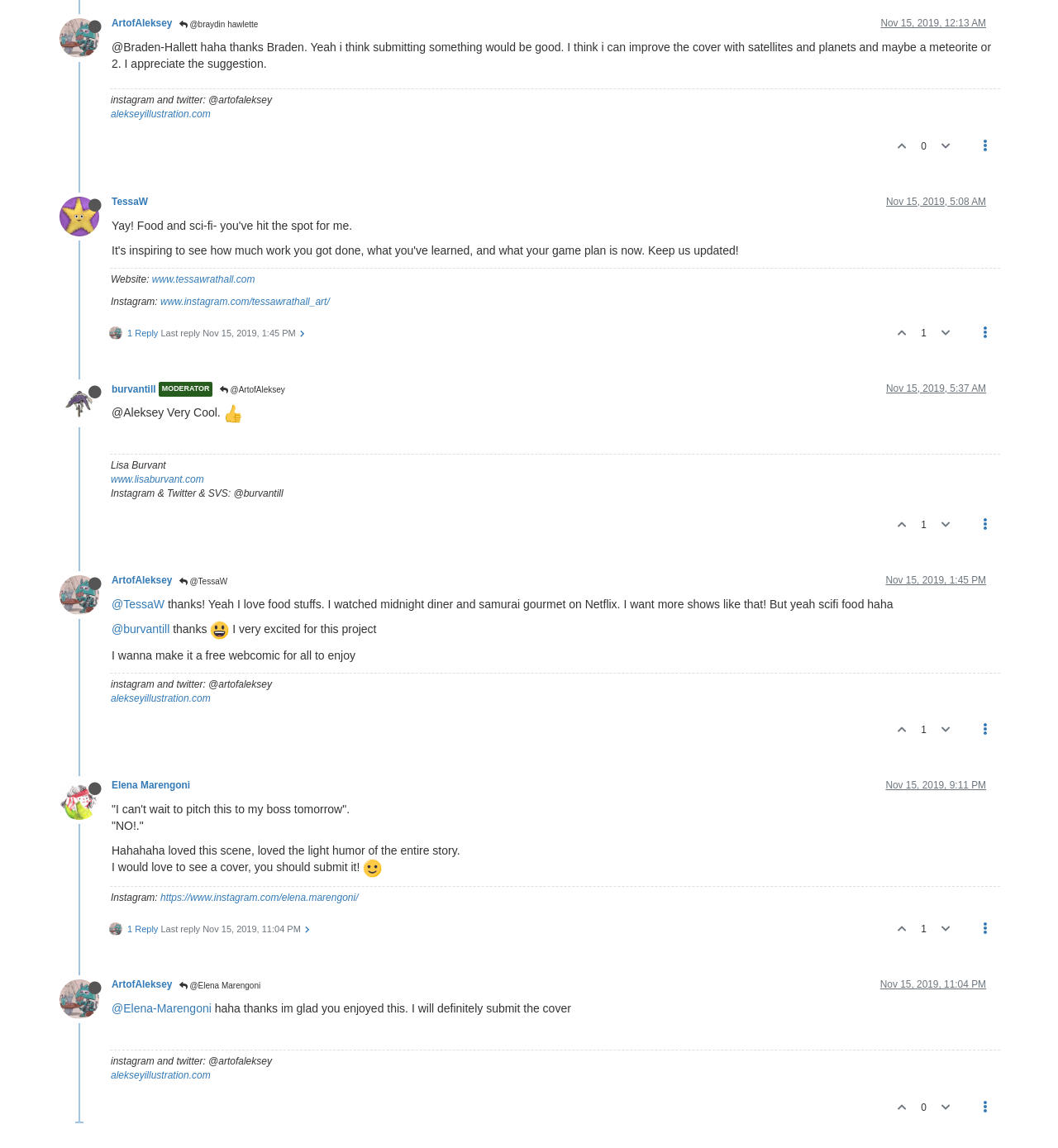What is the time of Lisa Burvant's comment?
Using the details from the image, give an elaborate explanation to answer the question.

Lisa Burvant's comment is timestamped as 'Nov 15, 2019, 5:37 AM', so the answer is Nov 15, 2019, 5:37 AM.